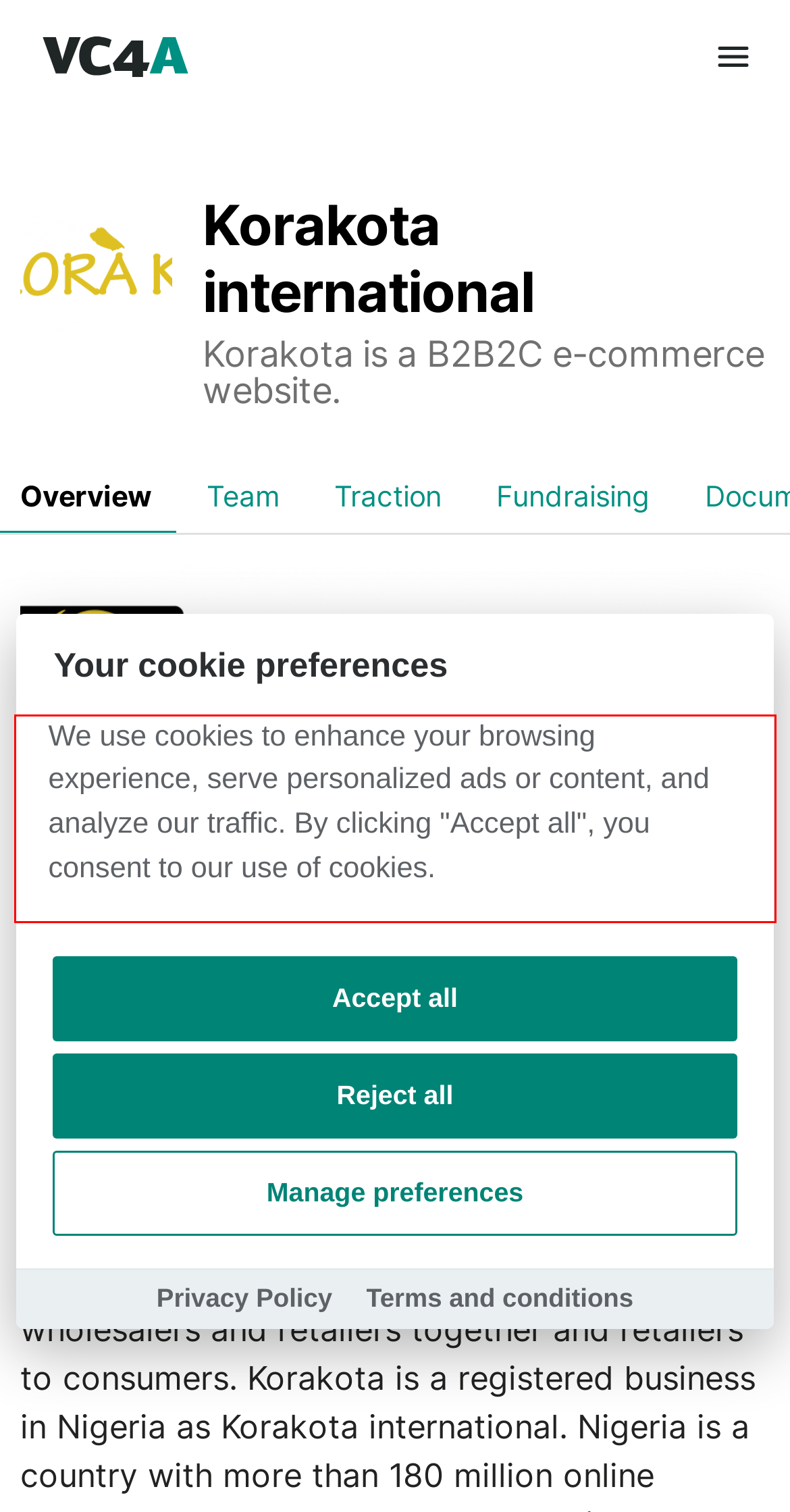Using the provided screenshot, read and generate the text content within the red-bordered area.

We use cookies to enhance your browsing experience, serve personalized ads or content, and analyze our traffic. By clicking "Accept all", you consent to our use of cookies.